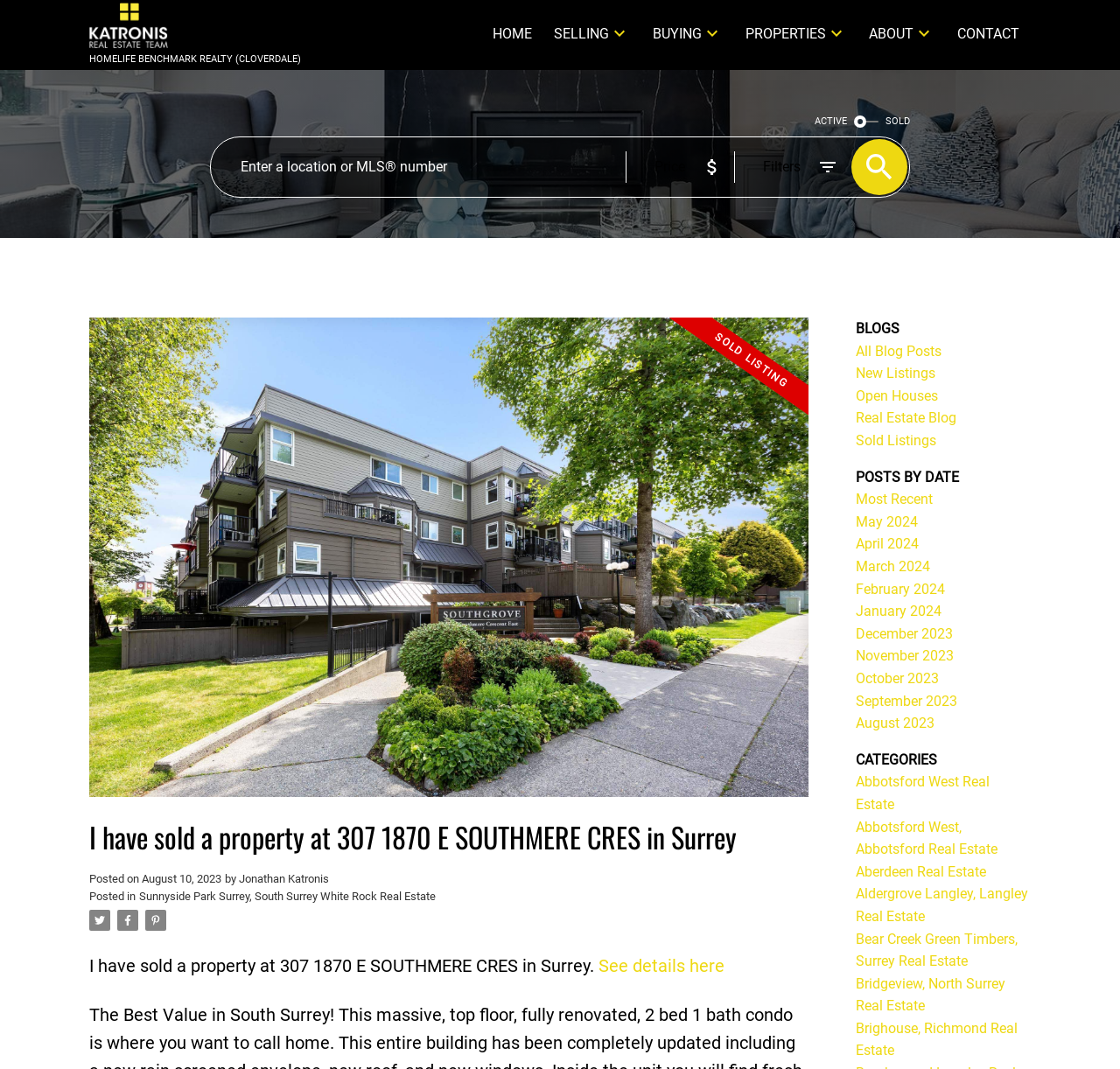Use a single word or phrase to answer the following:
What is the purpose of the textbox near the top of the webpage?

Enter a location or MLS number